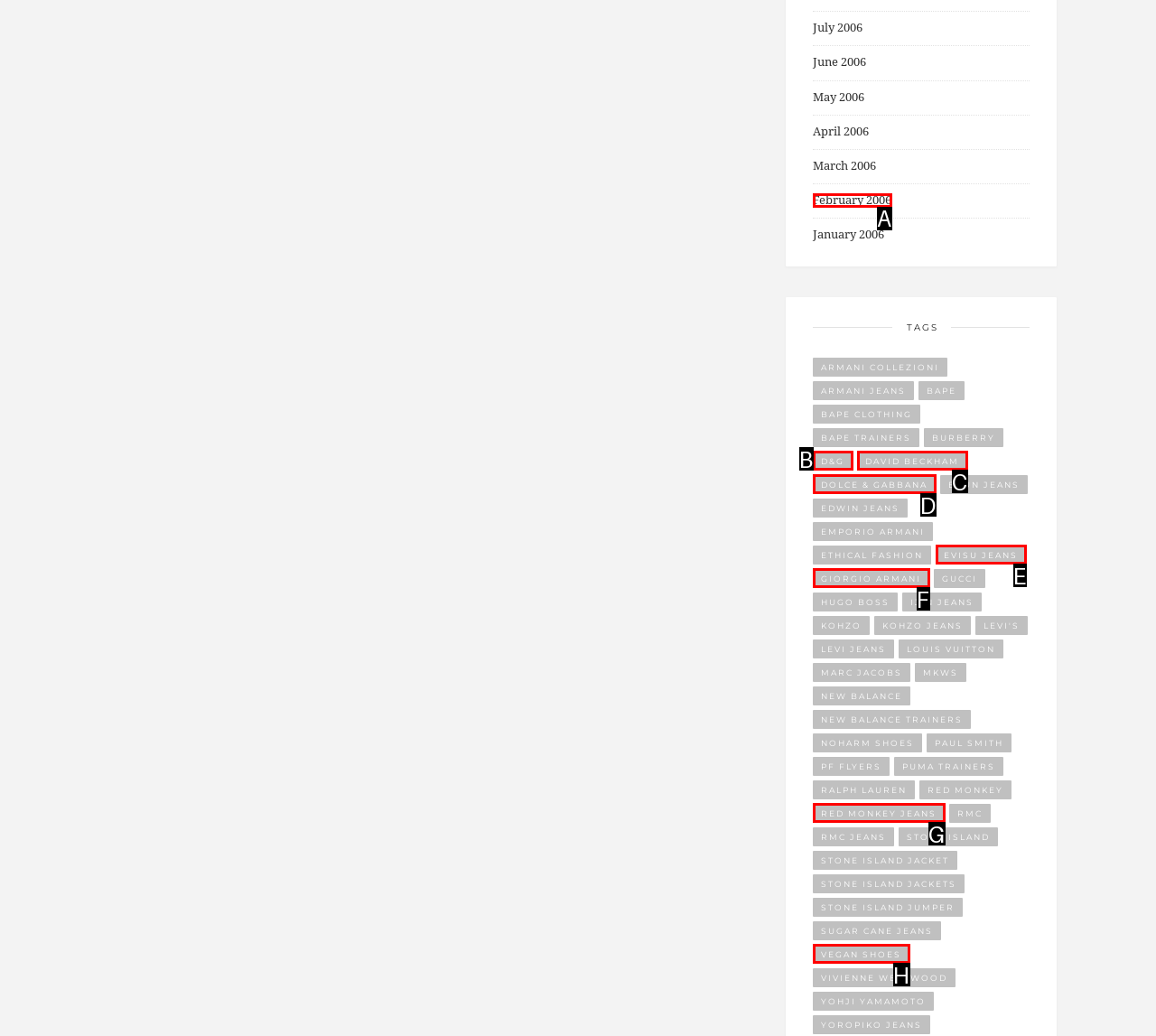Identify the bounding box that corresponds to: Evisu Jeans
Respond with the letter of the correct option from the provided choices.

E